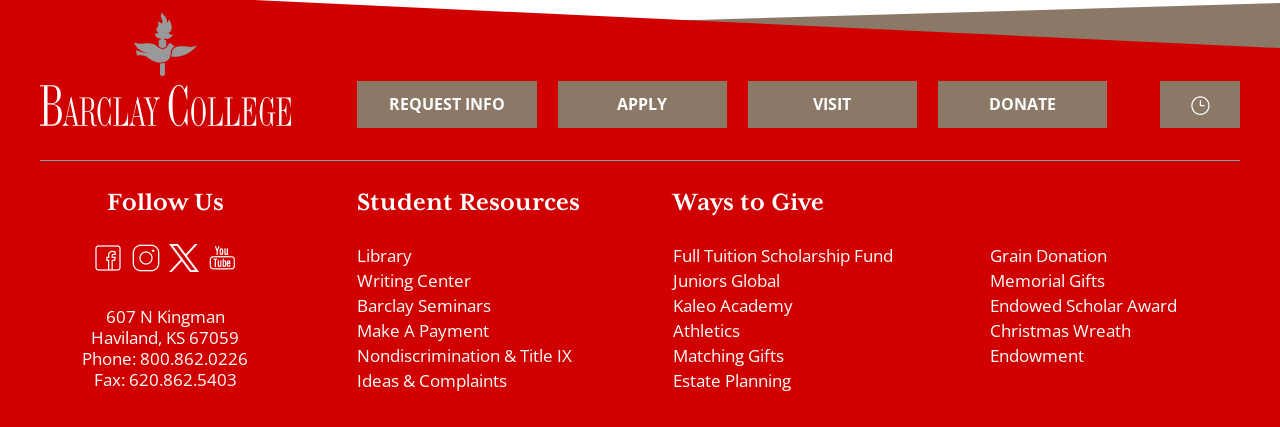Find the bounding box coordinates of the clickable element required to execute the following instruction: "Donate to the Full Tuition Scholarship Fund". Provide the coordinates as four float numbers between 0 and 1, i.e., [left, top, right, bottom].

[0.526, 0.572, 0.698, 0.626]